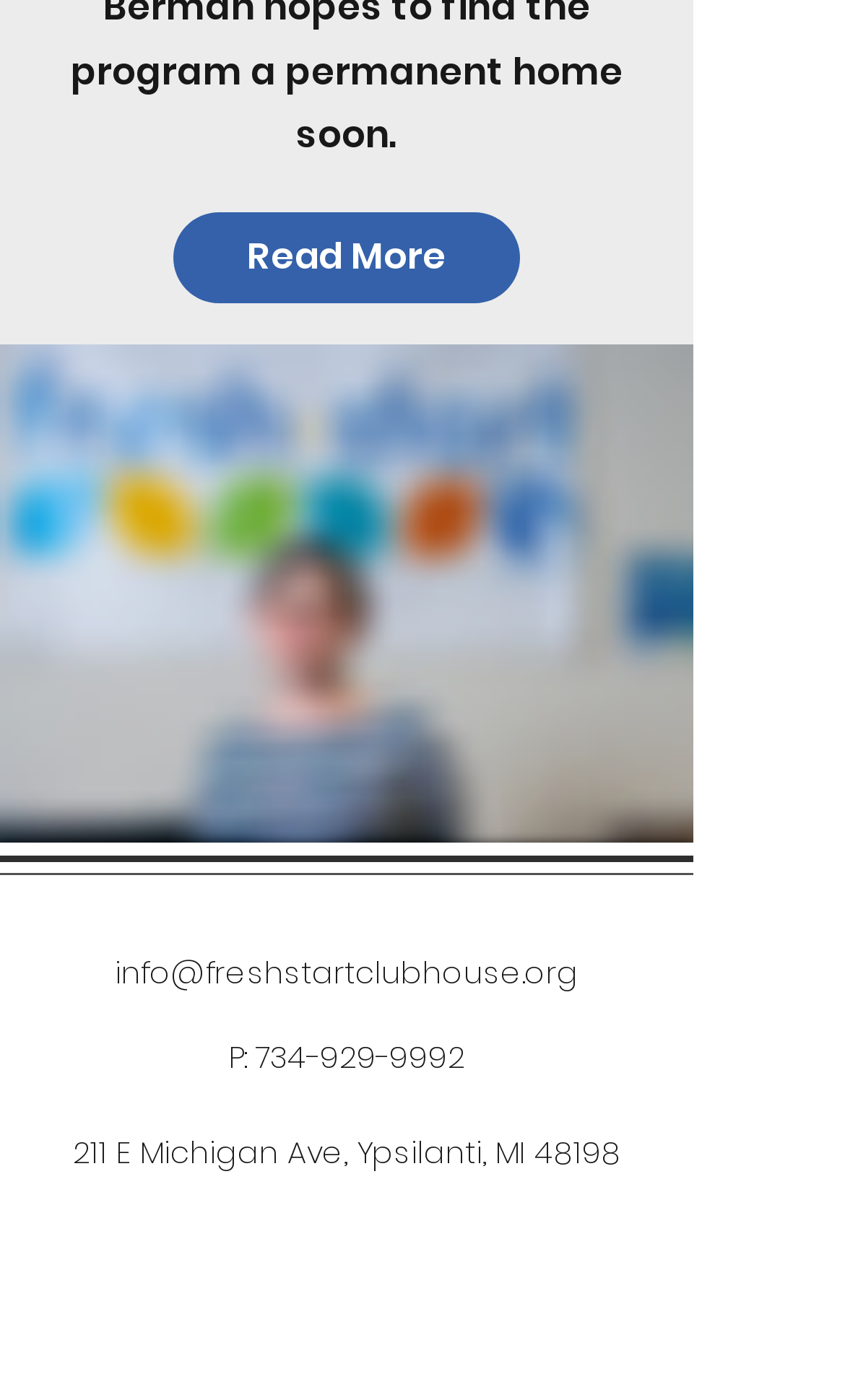Using the information in the image, give a comprehensive answer to the question: 
What is the email address?

I found the email address by looking at the link element with the text 'info@freshstartclubhouse.org' which is located above the phone number and address.